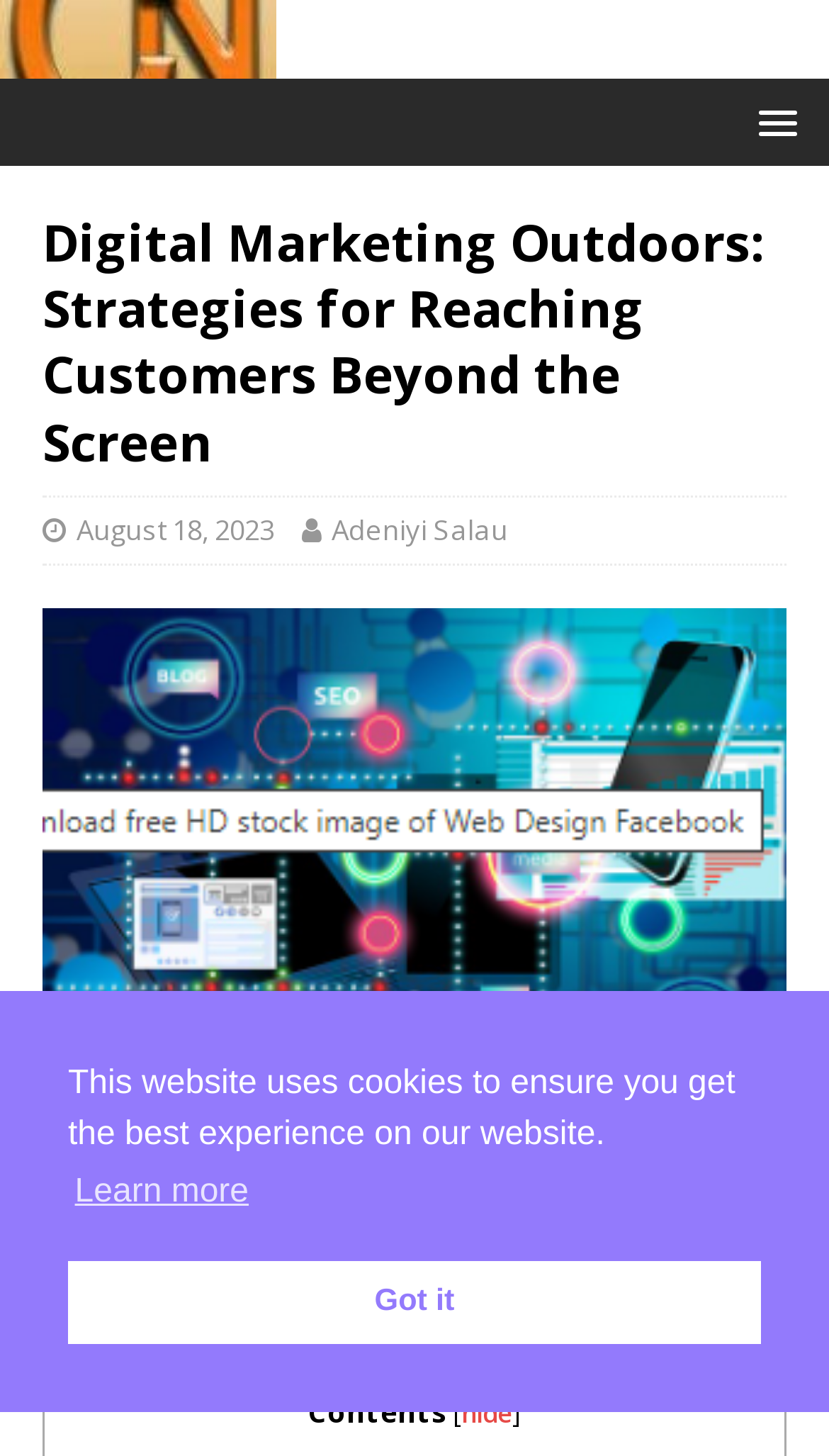Identify the main heading from the webpage and provide its text content.

Digital Marketing Outdoors: Strategies for Reaching Customers Beyond the Screen